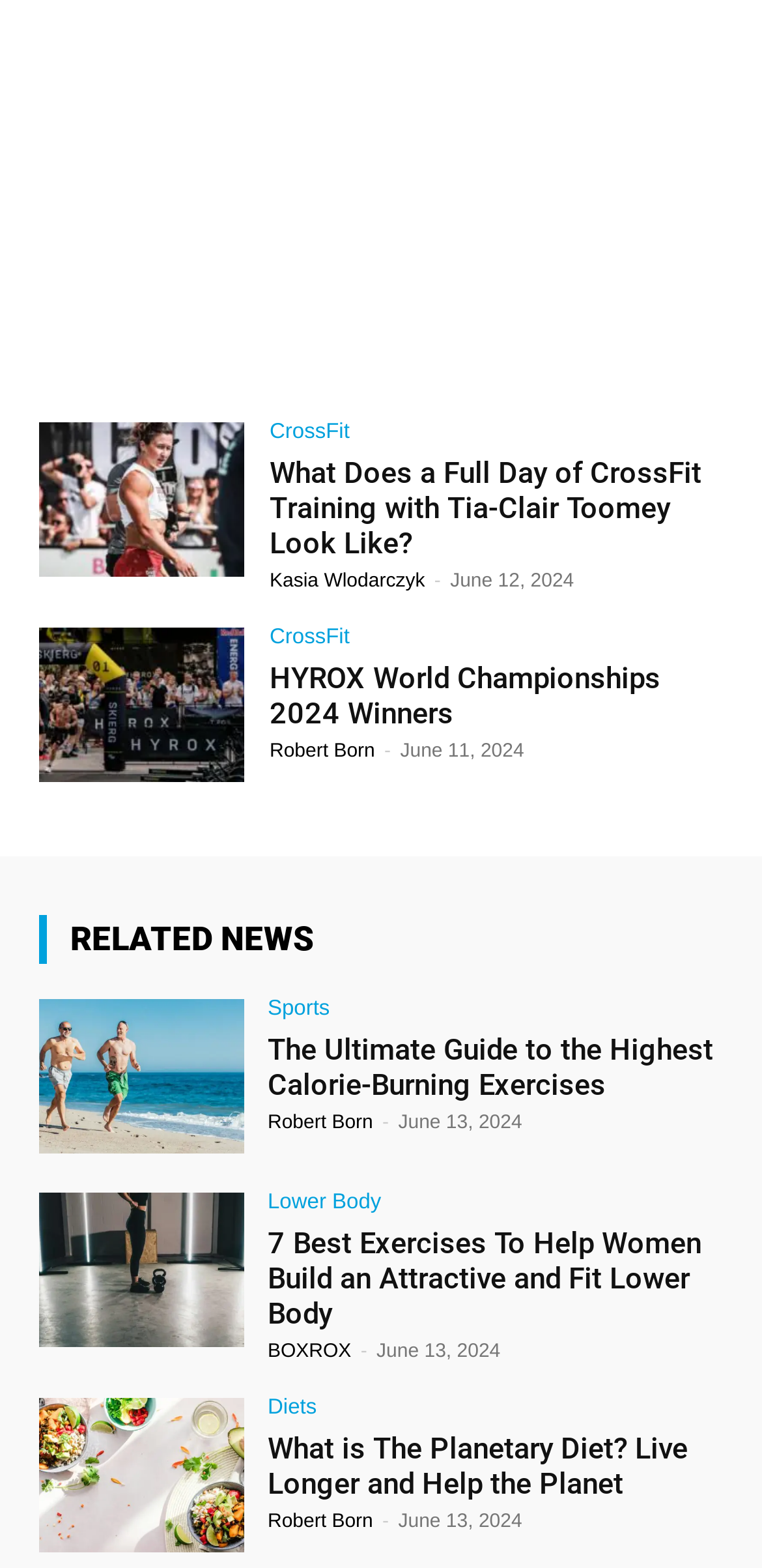Please identify the bounding box coordinates of the element's region that should be clicked to execute the following instruction: "Learn about the highest calorie-burning exercises". The bounding box coordinates must be four float numbers between 0 and 1, i.e., [left, top, right, bottom].

[0.351, 0.658, 0.949, 0.703]